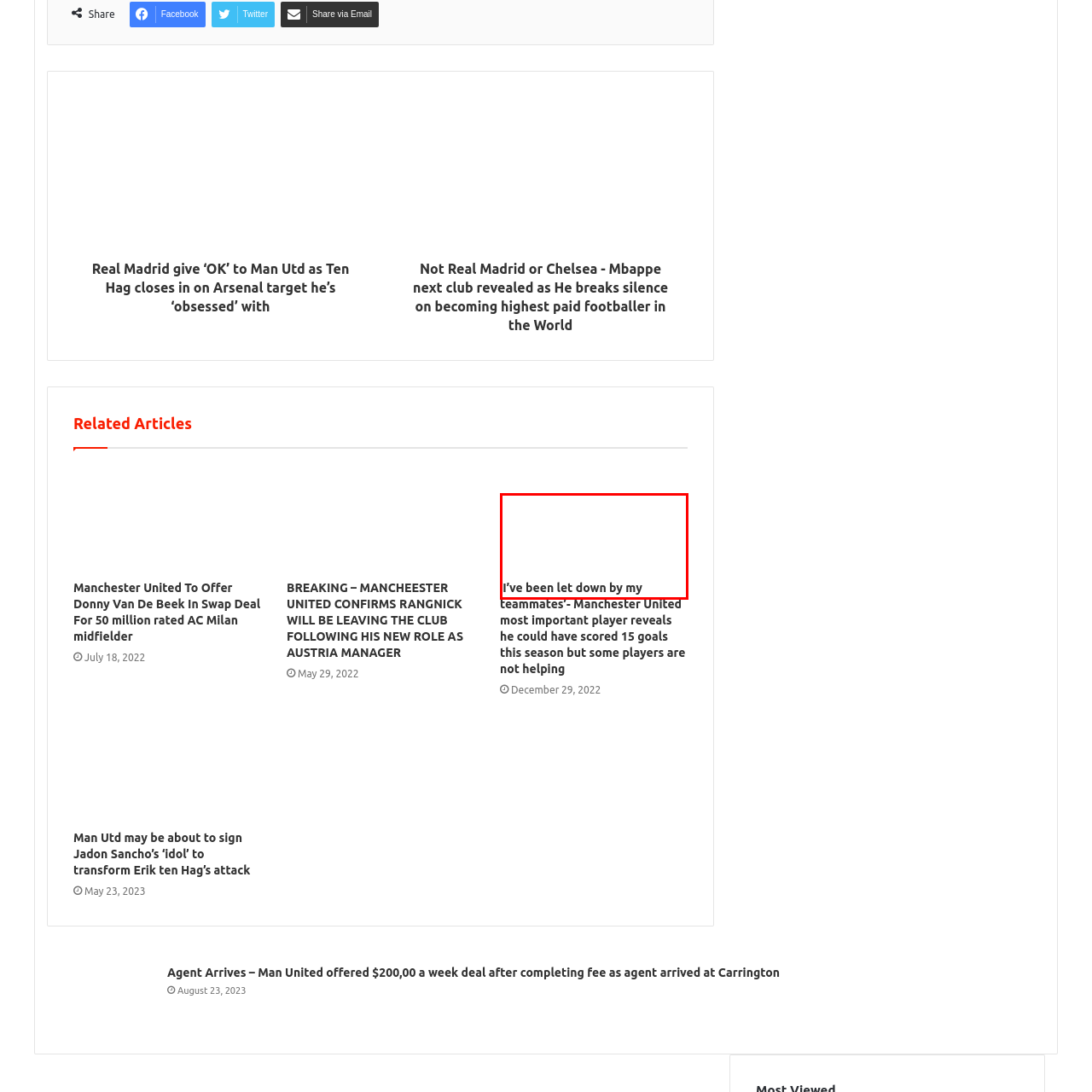Describe in detail what is happening in the image highlighted by the red border.

The image depicts a quote expressing frustration from a Manchester United player who feels let down by teammates. The full statement, "I’ve been let down by my teammates – Manchester United's most important player reveals he could have scored 15 goals this season but some players are not helping," highlights the player's disappointment regarding team dynamics and performance. This statement reflects the pressures and challenges within the club, emphasizing the importance of teamwork in achieving success on the field.